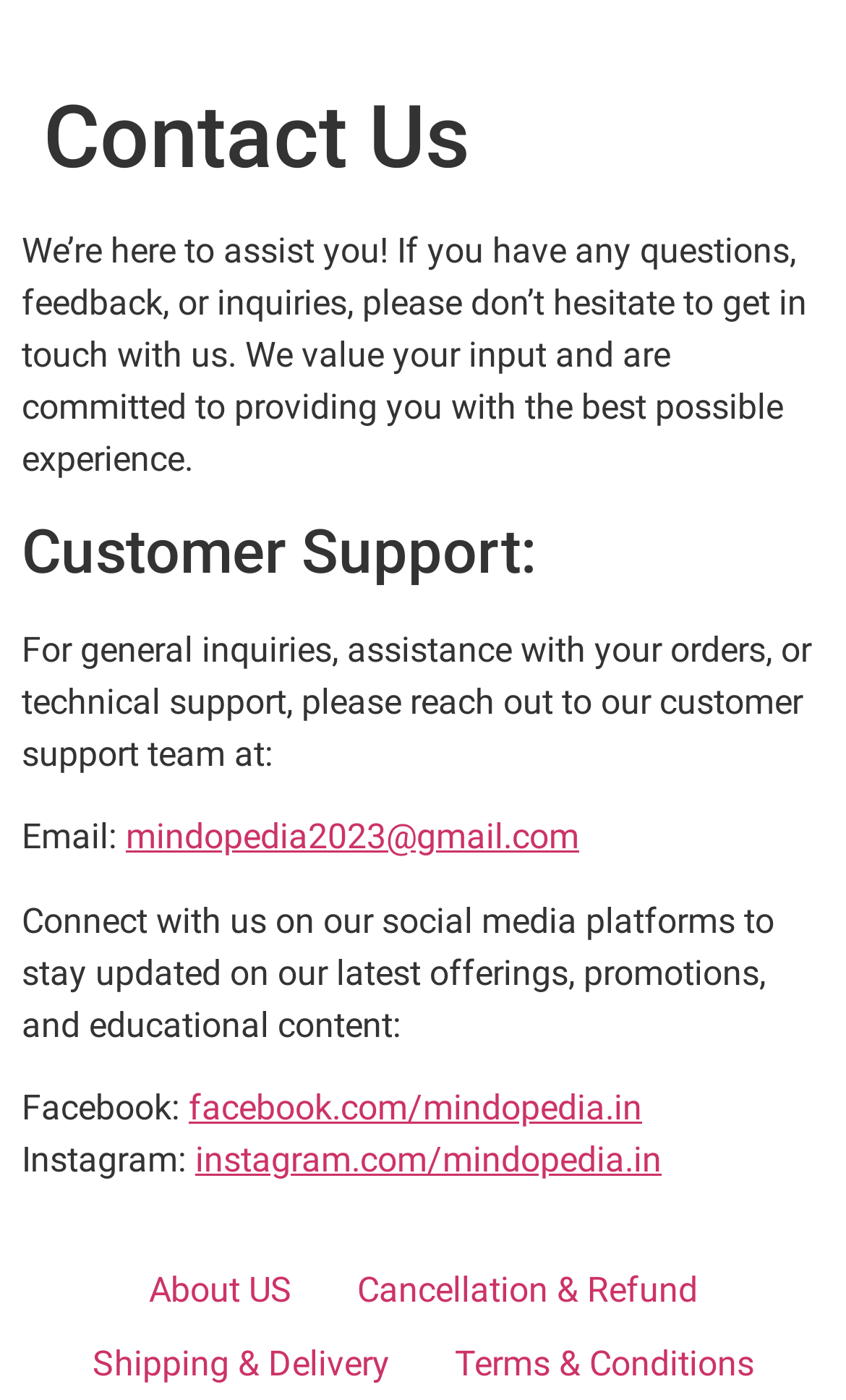What other pages can I navigate to from this page?
Please use the image to deliver a detailed and complete answer.

At the bottom of the page, there are links to navigate to other pages, including 'About US' and 'Cancellation & Refund', which suggest that these pages are related to Mindopedia's information and policies.